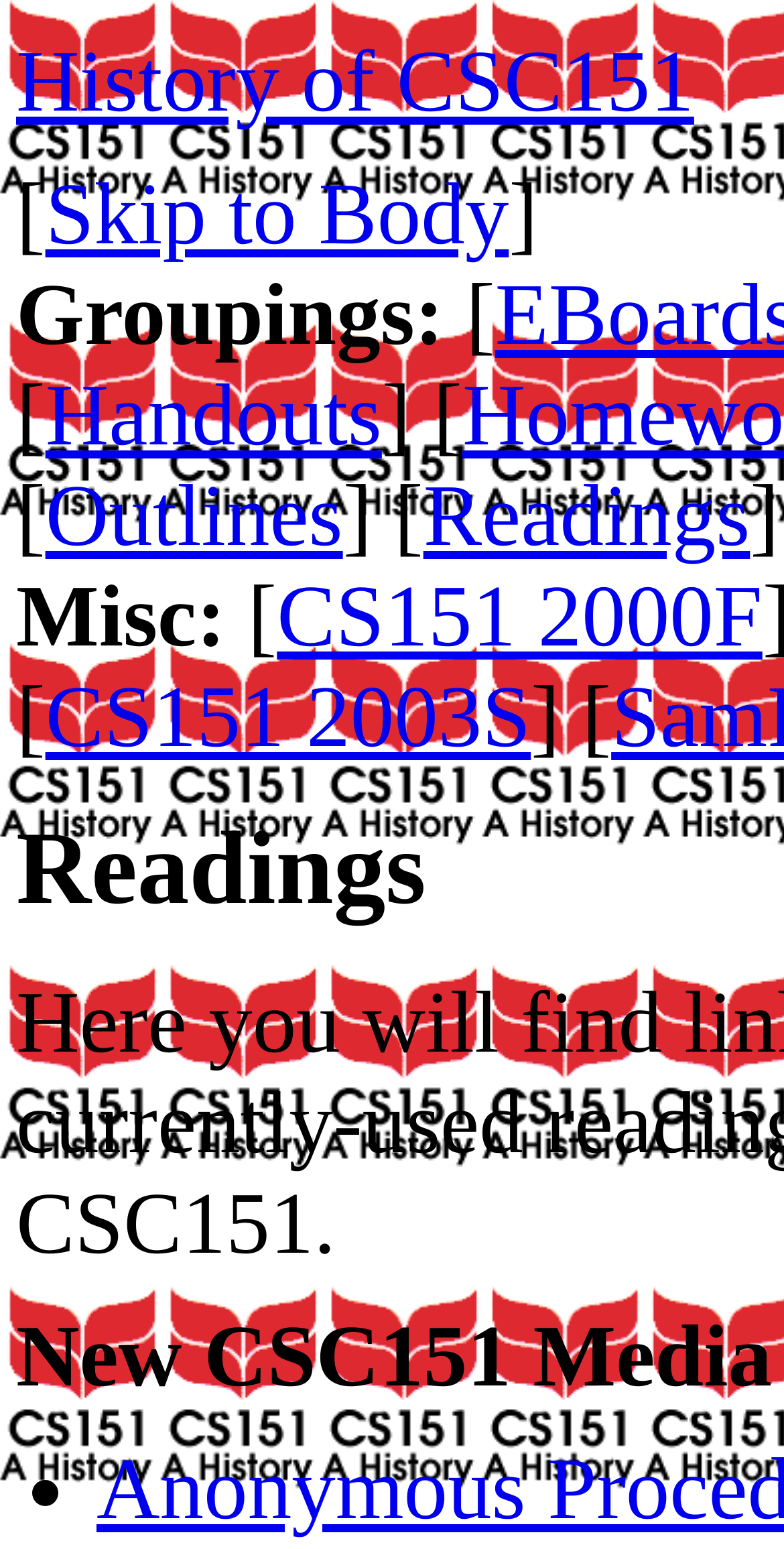Specify the bounding box coordinates of the element's region that should be clicked to achieve the following instruction: "Contact us". The bounding box coordinates consist of four float numbers between 0 and 1, in the format [left, top, right, bottom].

None